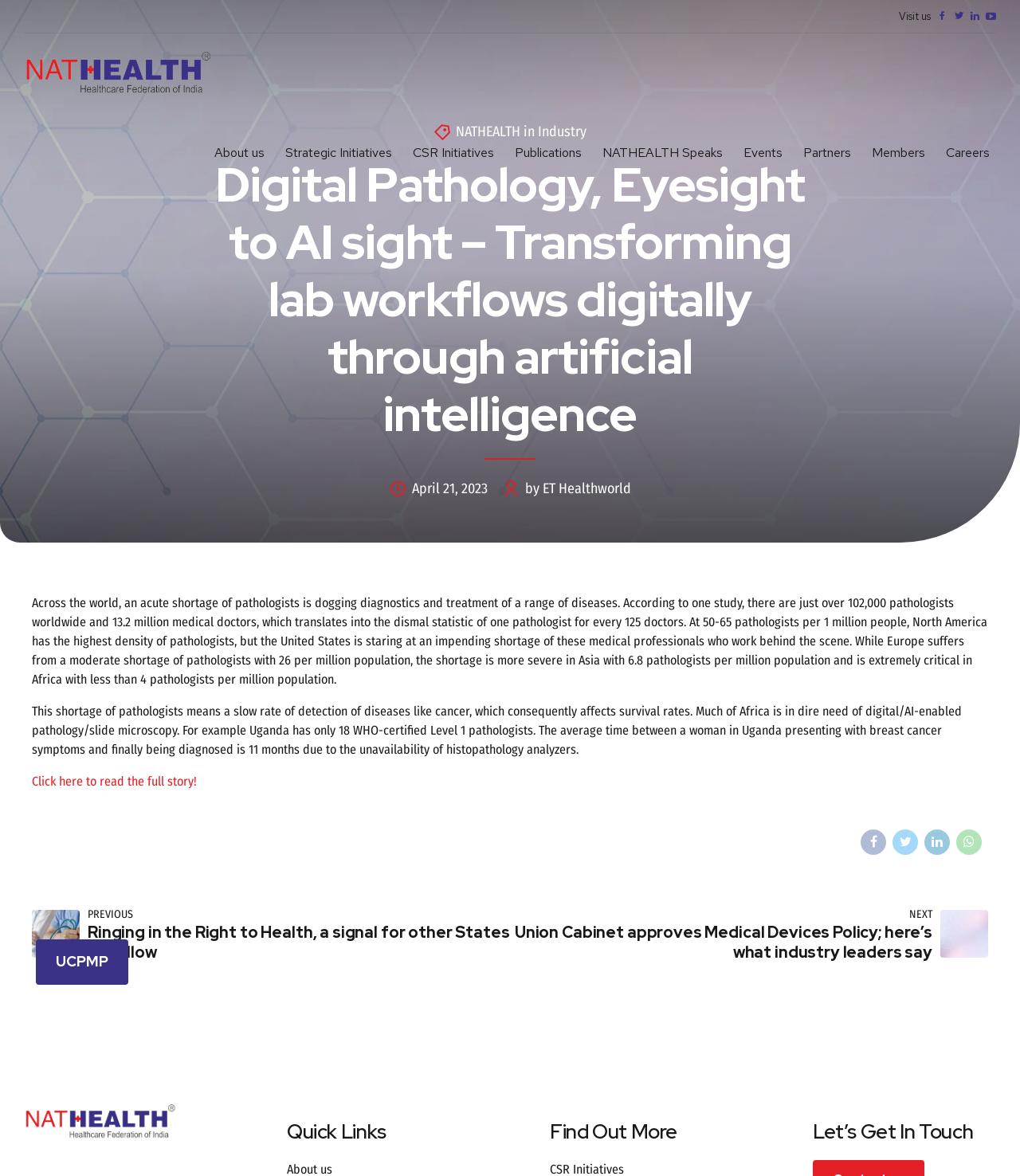What is the name of the organization?
Respond to the question with a well-detailed and thorough answer.

The name of the organization can be found in the top-left corner of the webpage, where the logo is located. The logo is accompanied by the text 'Nathealth', which is also a link.